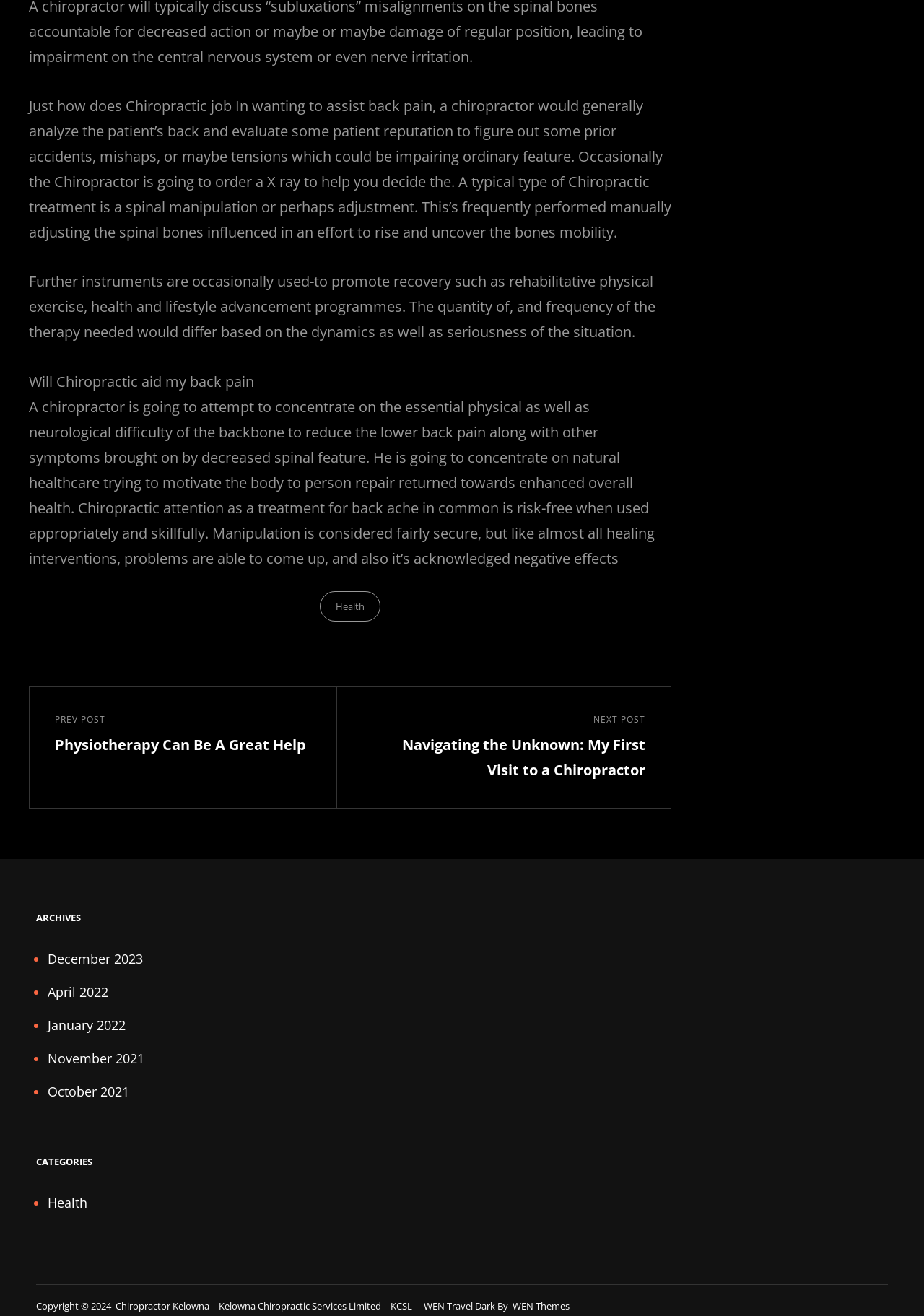Provide a thorough and detailed response to the question by examining the image: 
How many categories are listed in the 'CATEGORIES' section?

In the 'CATEGORIES' section, I see only one category listed, which is 'Health'. This suggests that the webpage is categorized under the topic of health.